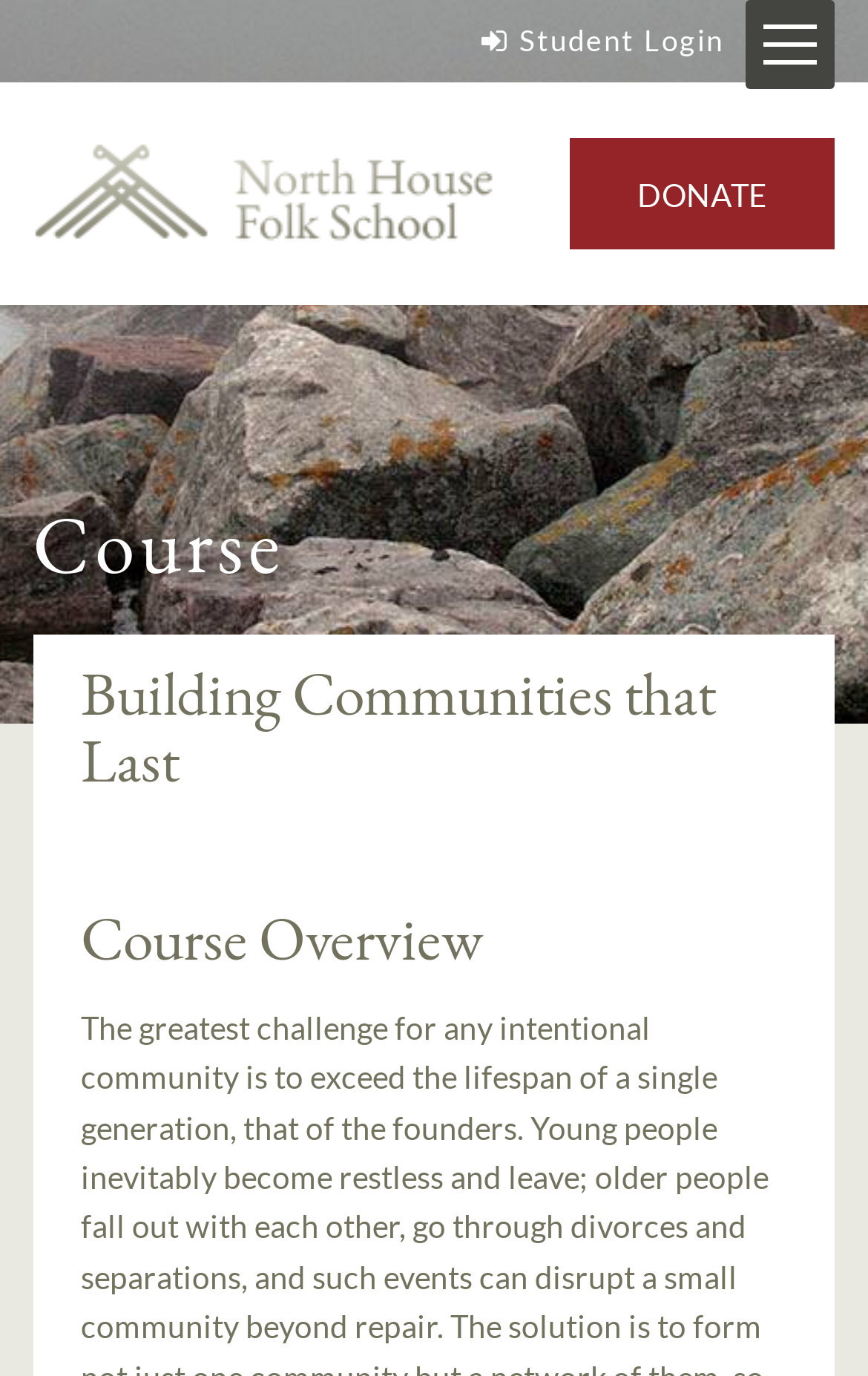Please answer the following question using a single word or phrase: 
What is the title of the course overview section?

Course Overview